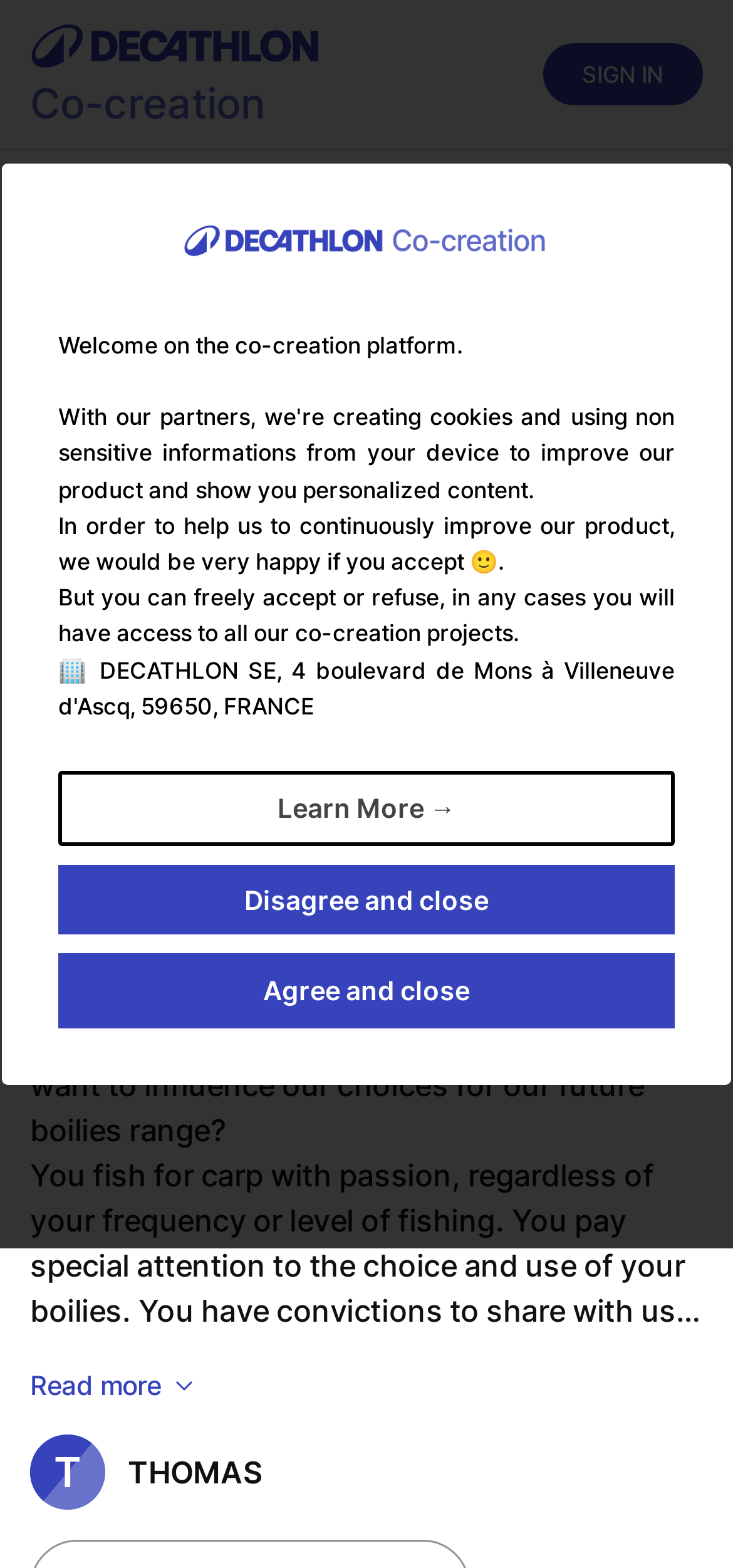Using the provided element description: "Sign in", determine the bounding box coordinates of the corresponding UI element in the screenshot.

[0.741, 0.027, 0.959, 0.067]